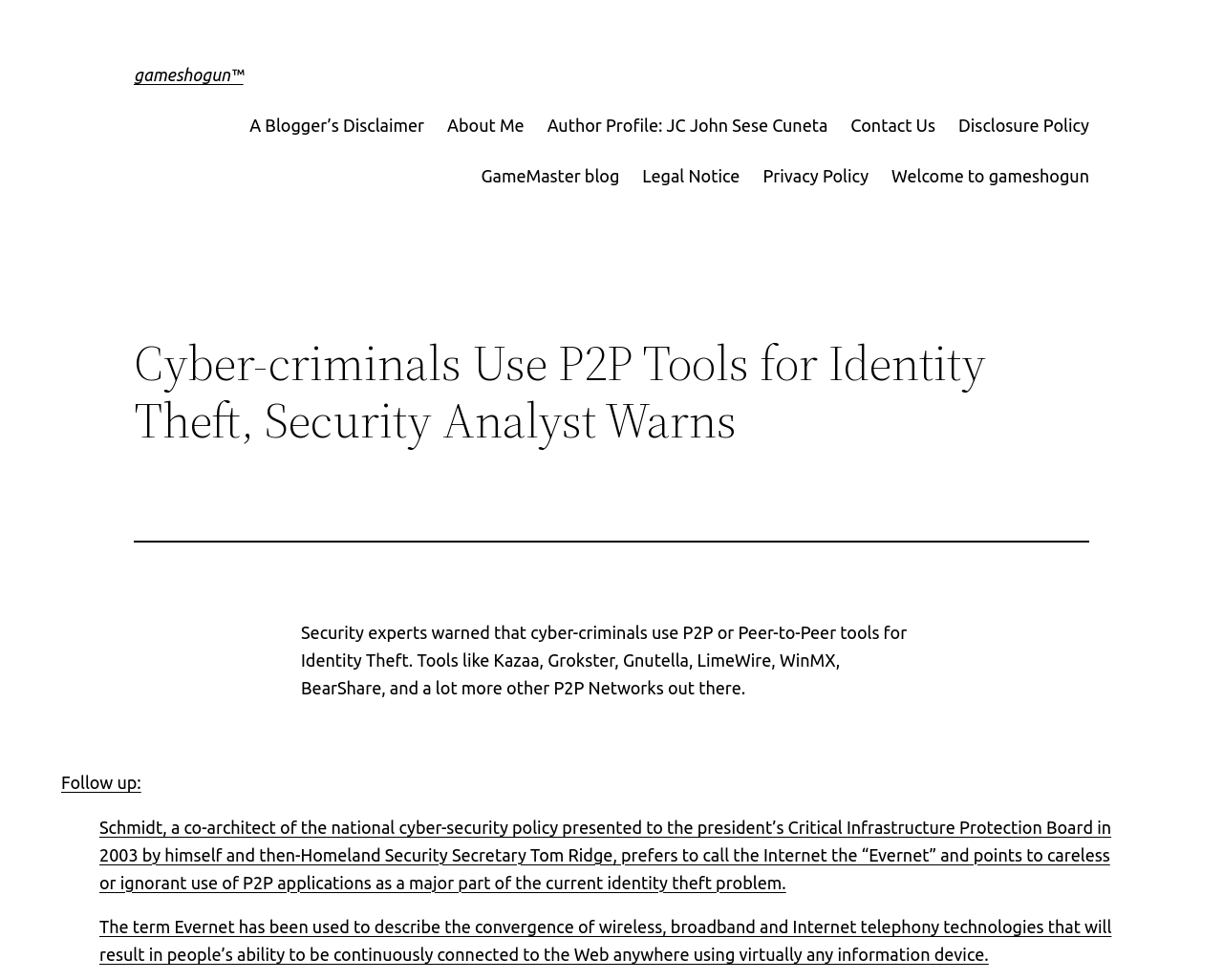Locate the bounding box coordinates of the element that should be clicked to execute the following instruction: "read the privacy policy".

[0.624, 0.165, 0.71, 0.193]